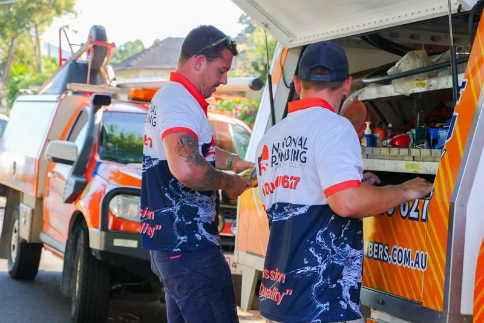What is the service vehicle equipped for?
Based on the image, please offer an in-depth response to the question.

The caption describes the service vehicle as well-equipped, which implies that it is capable of handling various plumbing challenges, particularly leak detection and repairs, as mentioned in the caption.